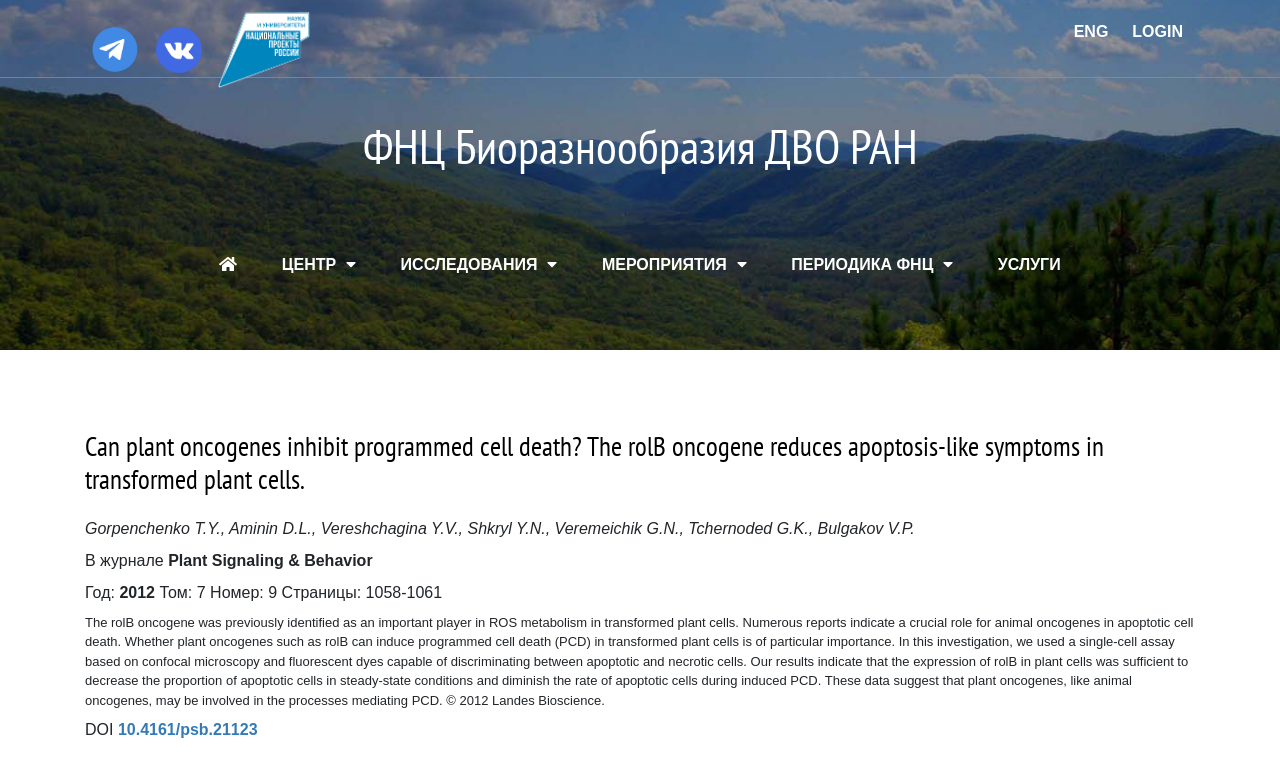Please specify the bounding box coordinates of the element that should be clicked to execute the given instruction: 'Switch to English version'. Ensure the coordinates are four float numbers between 0 and 1, expressed as [left, top, right, bottom].

[0.839, 0.026, 0.866, 0.057]